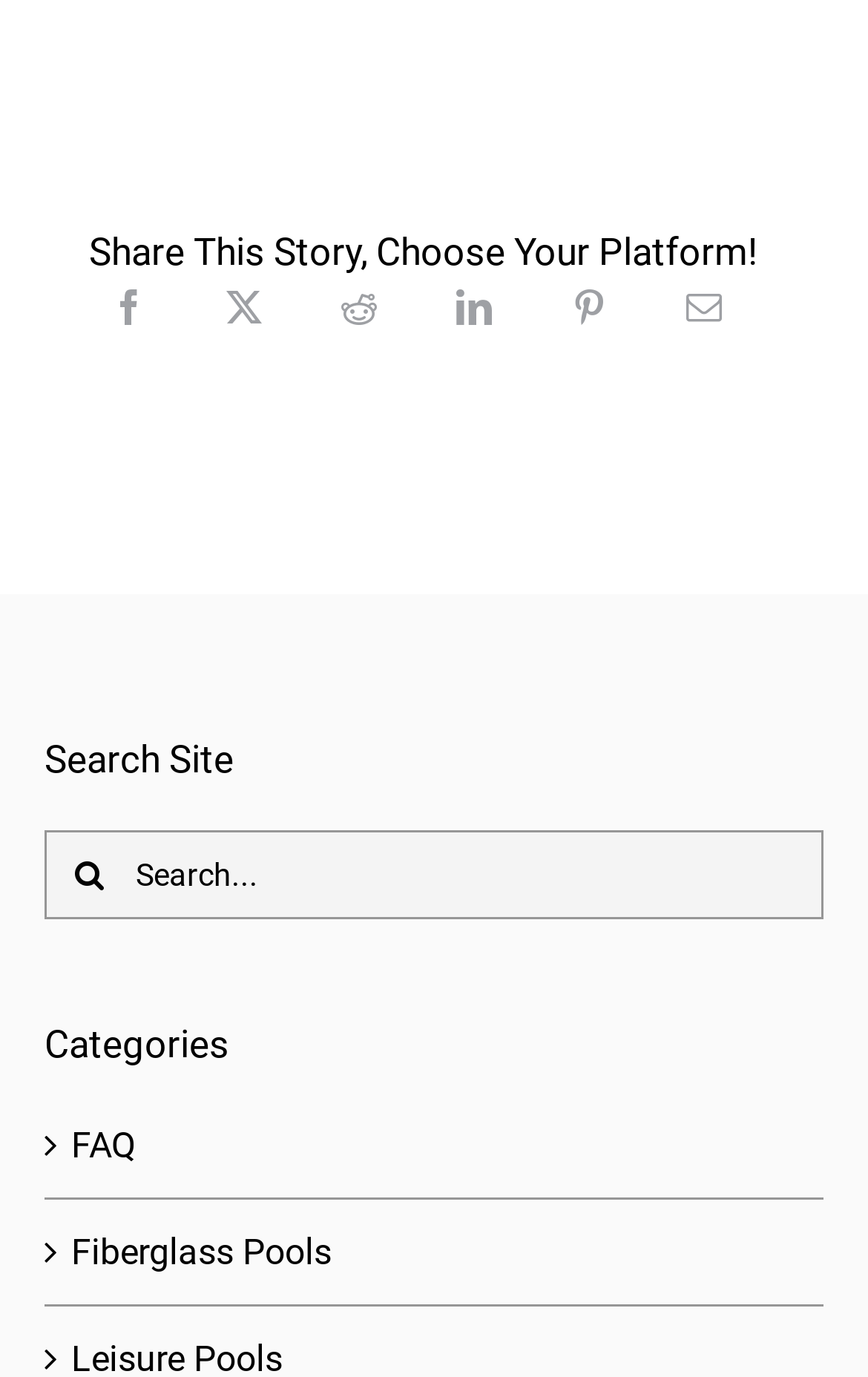Answer briefly with one word or phrase:
How many social media platforms are available for sharing?

6